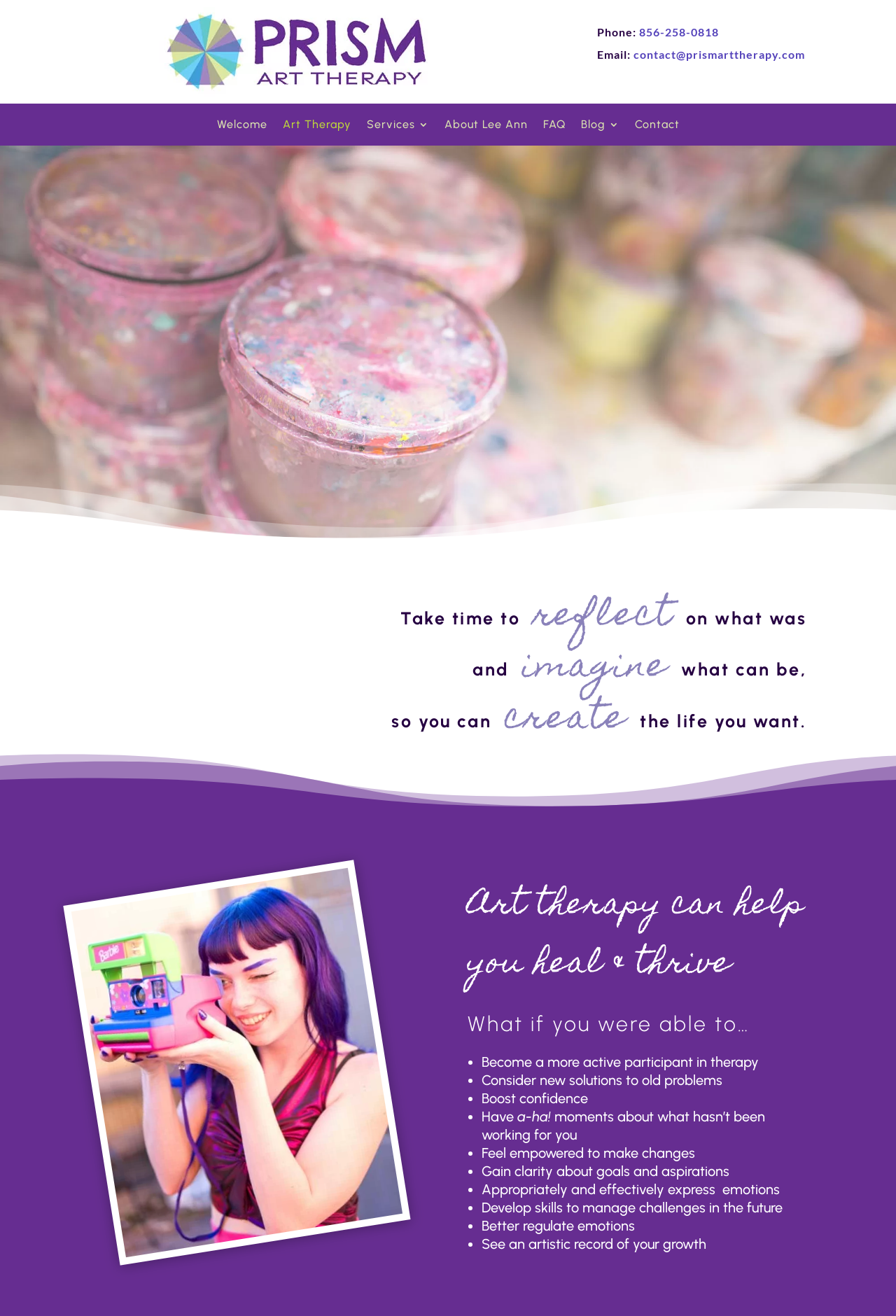Answer in one word or a short phrase: 
What is the location of the in-person art therapy sessions?

Gibbsboro, NJ